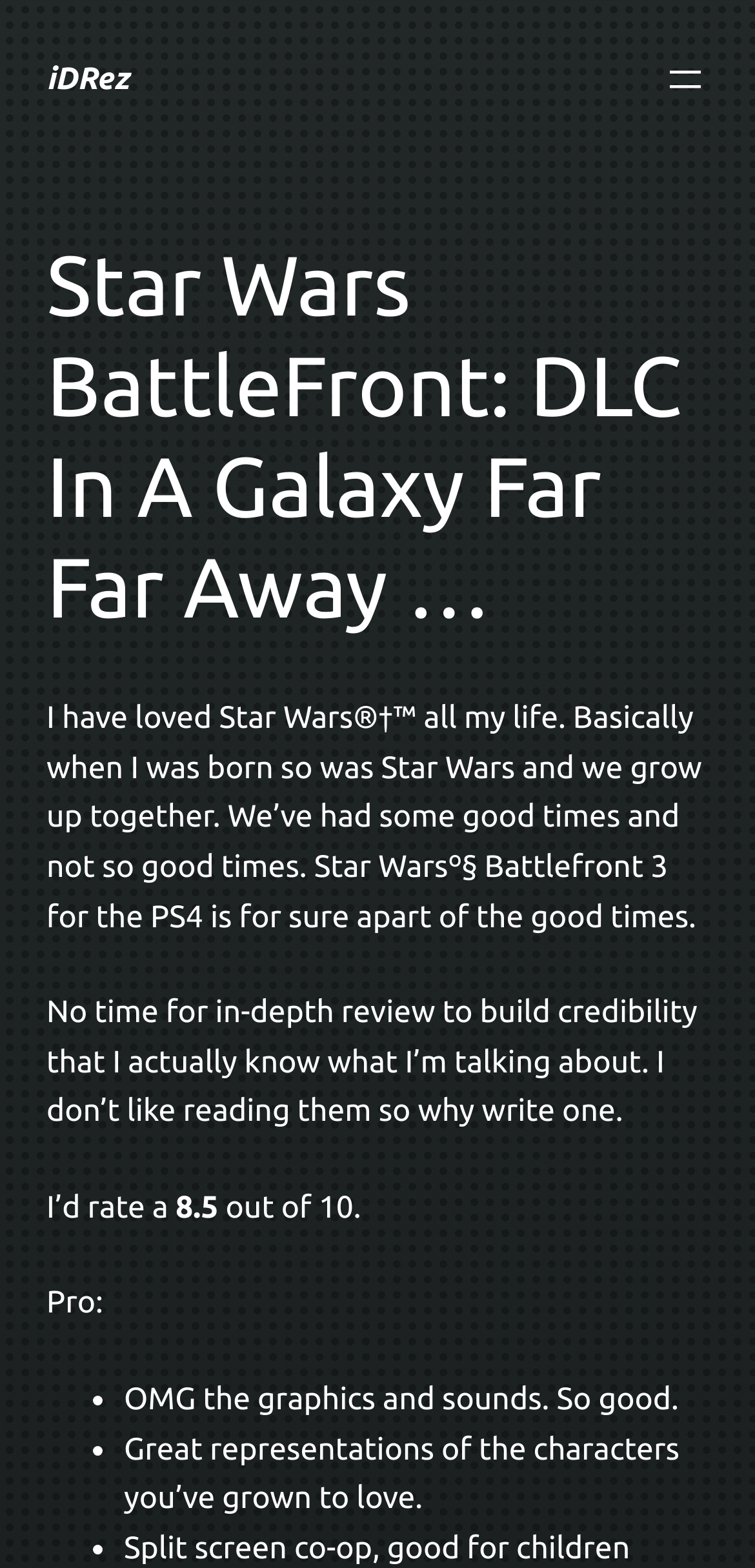Analyze the image and deliver a detailed answer to the question: What is praised about the game's graphics?

The text 'OMG the graphics and sounds. So good.' is listed as a pro of the game, indicating that the author is impressed with the game's graphics.